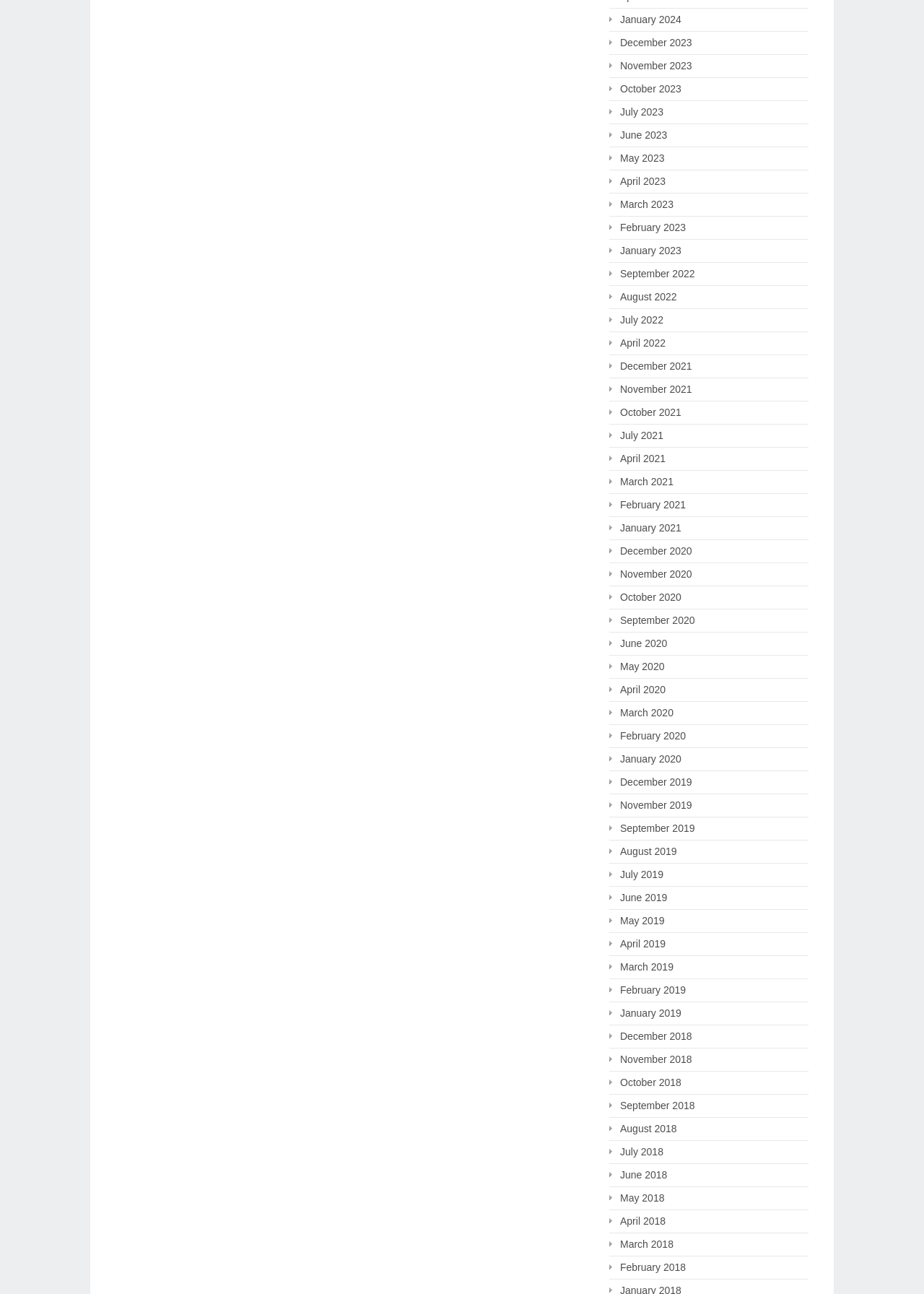Determine the bounding box coordinates of the clickable region to carry out the instruction: "Click on the 'Cryptocurrency' link".

None